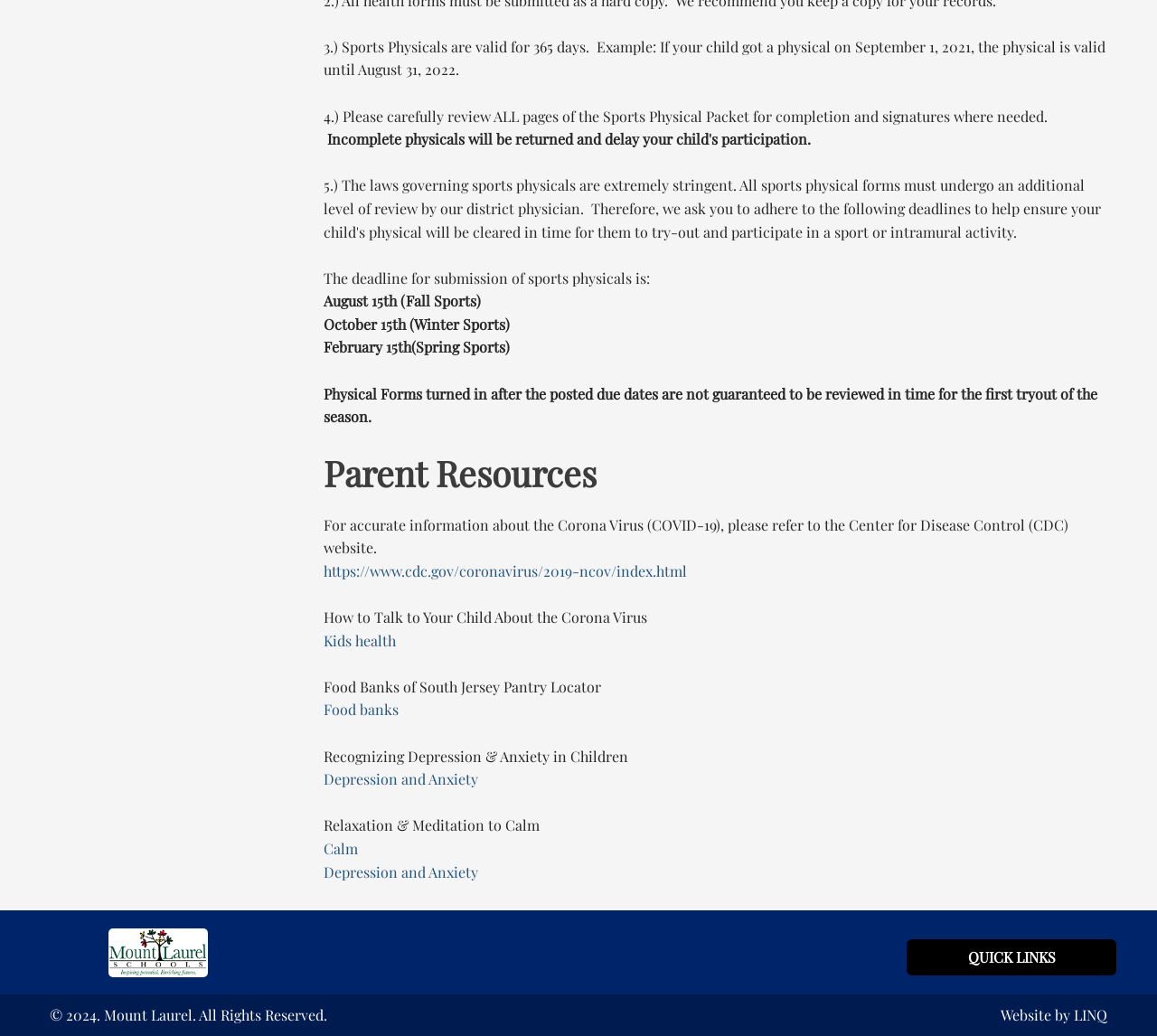Please give a concise answer to this question using a single word or phrase: 
What is the recommended website for accurate information about the Corona Virus (COVID-19)?

Center for Disease Control (CDC) website